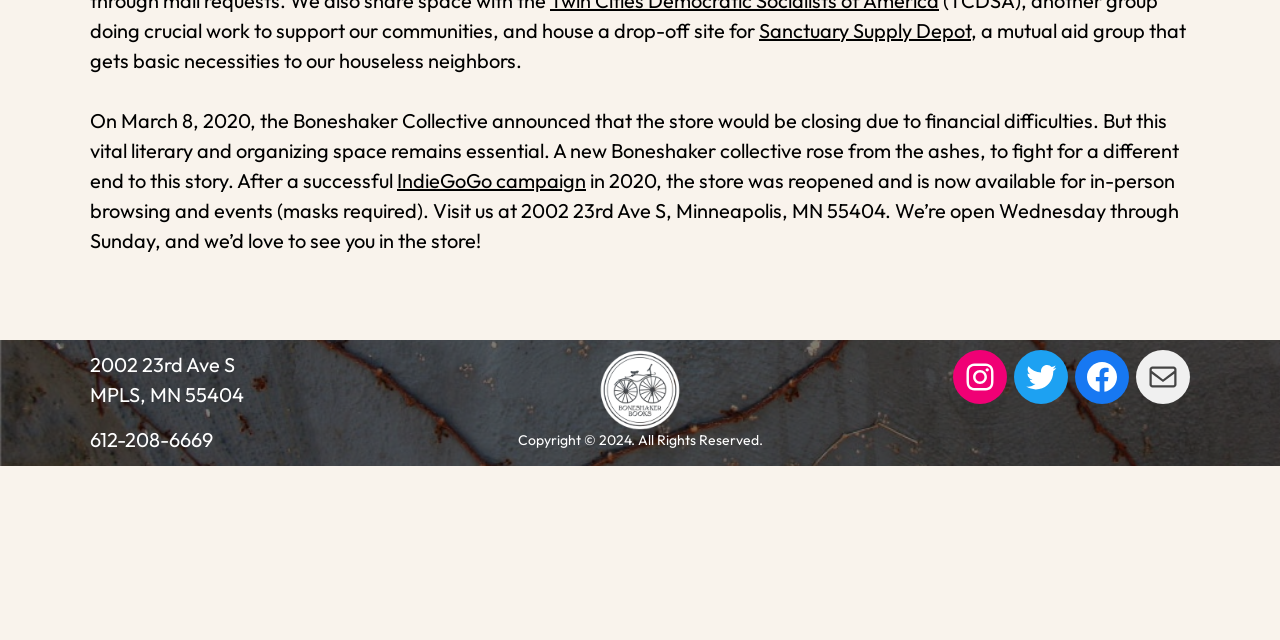Bounding box coordinates are to be given in the format (top-left x, top-left y, bottom-right x, bottom-right y). All values must be floating point numbers between 0 and 1. Provide the bounding box coordinate for the UI element described as: alt="Boneshaker Books"

[0.453, 0.548, 0.547, 0.673]